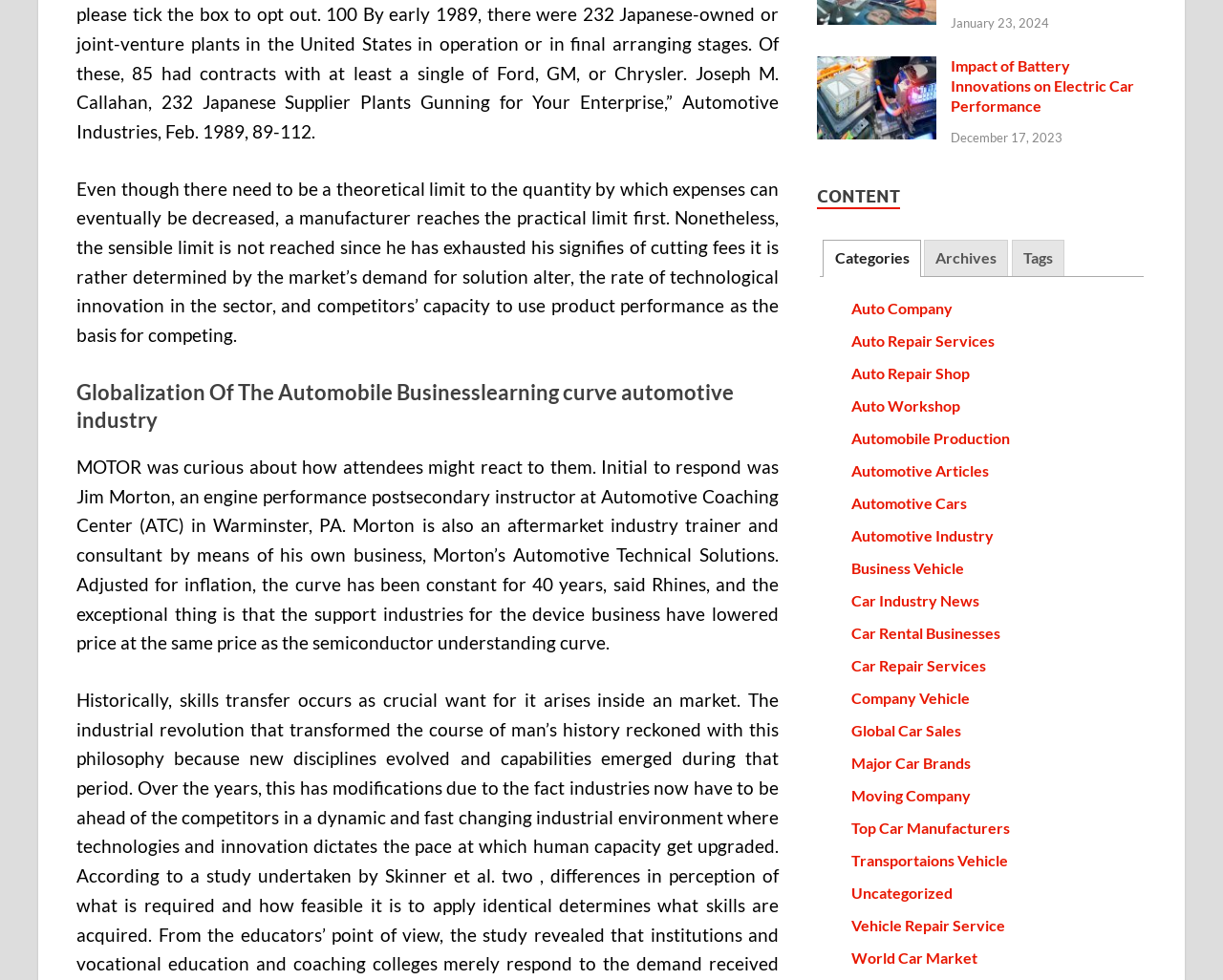Please find the bounding box for the following UI element description. Provide the coordinates in (top-left x, top-left y, bottom-right x, bottom-right y) format, with values between 0 and 1: Automobile Production

[0.696, 0.437, 0.825, 0.456]